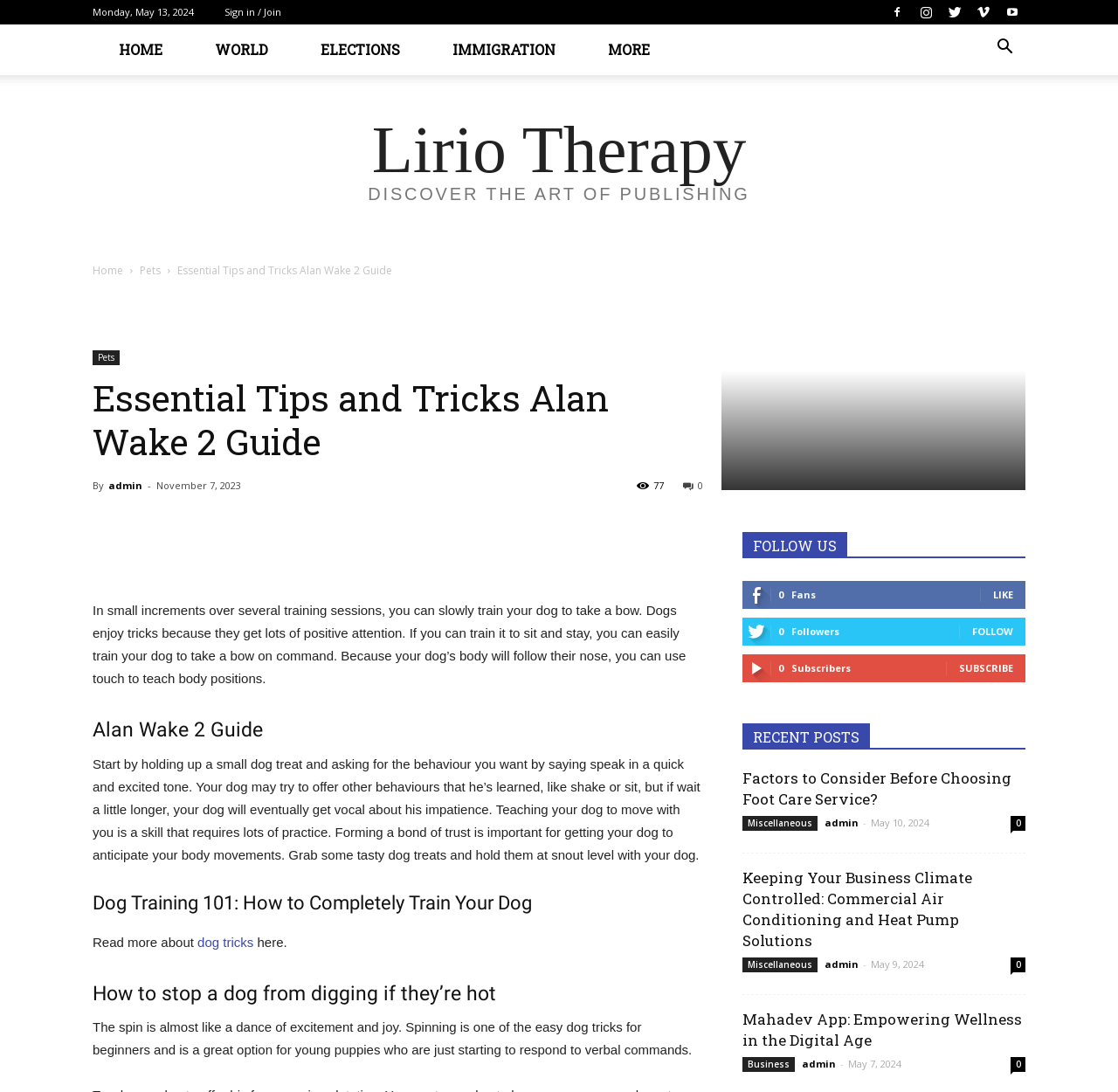Locate the bounding box coordinates of the segment that needs to be clicked to meet this instruction: "Click on the 'Sign in / Join' link".

[0.201, 0.005, 0.252, 0.017]